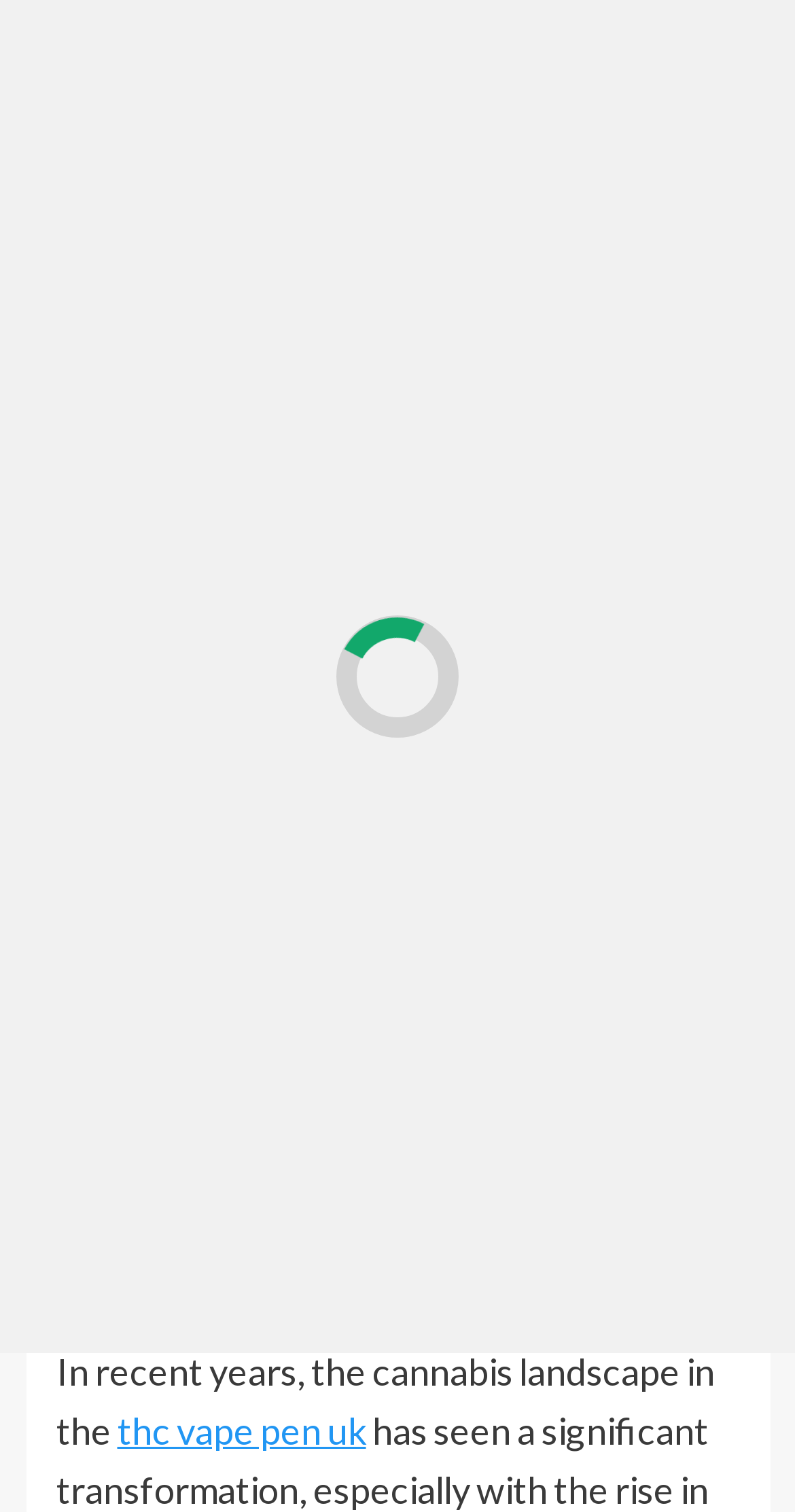Find the bounding box coordinates of the element I should click to carry out the following instruction: "Open the 'Primary Menu'".

[0.032, 0.232, 0.25, 0.306]